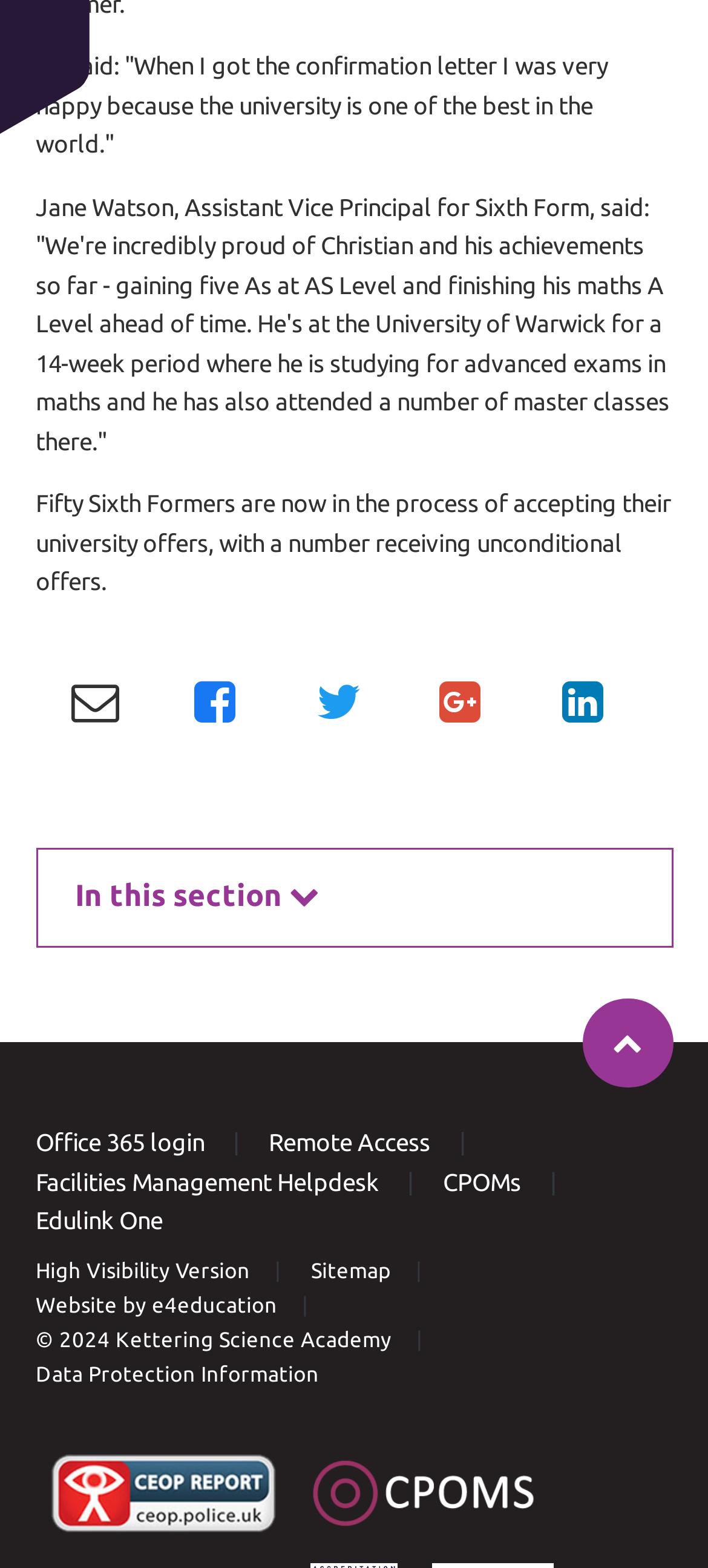How many Sixth Formers are accepting university offers?
From the image, provide a succinct answer in one word or a short phrase.

Fifty